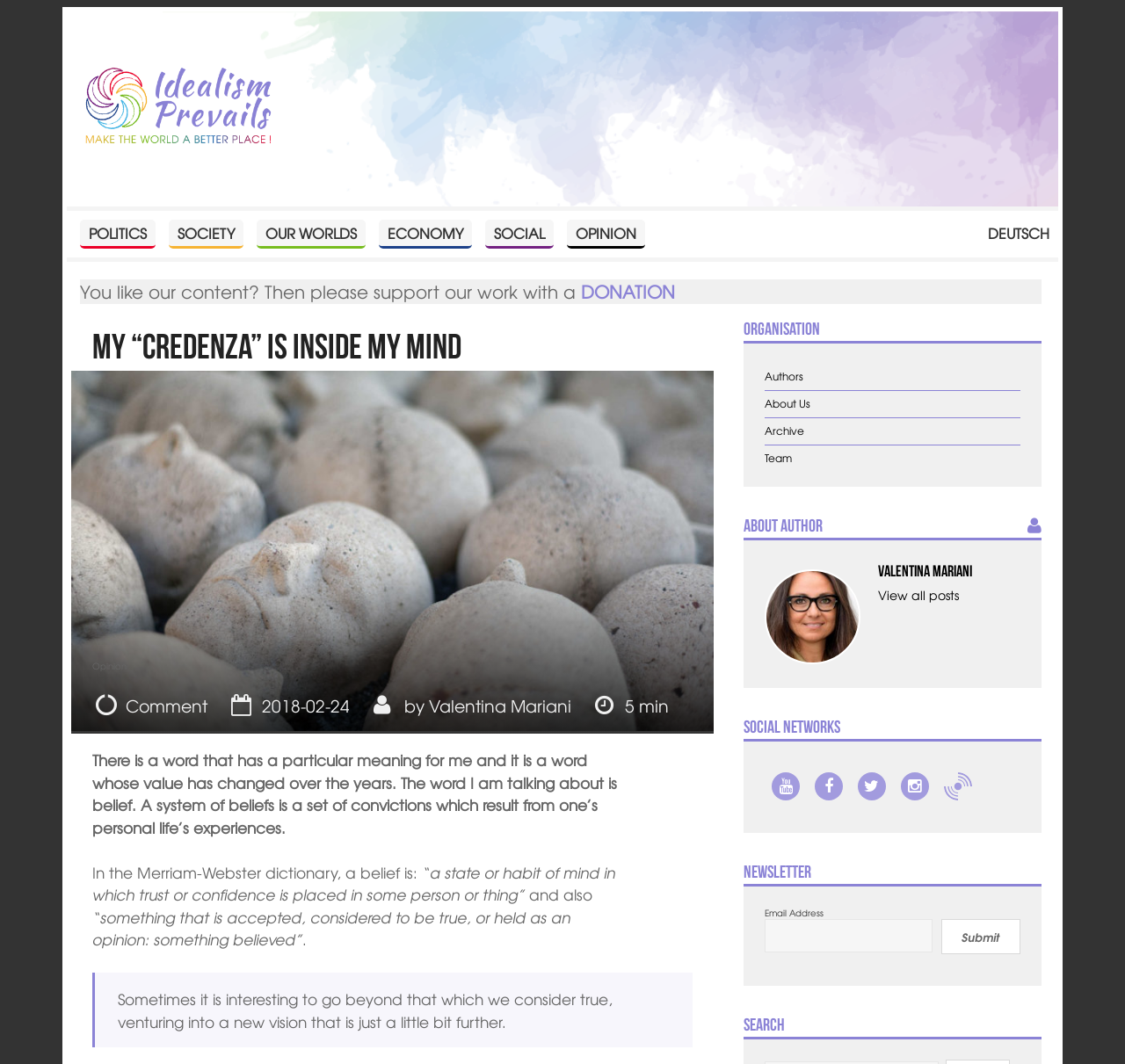What social media platforms are linked from this webpage?
Refer to the image and give a detailed response to the question.

The webpage includes a section labeled 'Social Networks' with links to the author's or publication's profiles on various social media platforms, including Youtube, Facebook, Twitter, and Instagram.